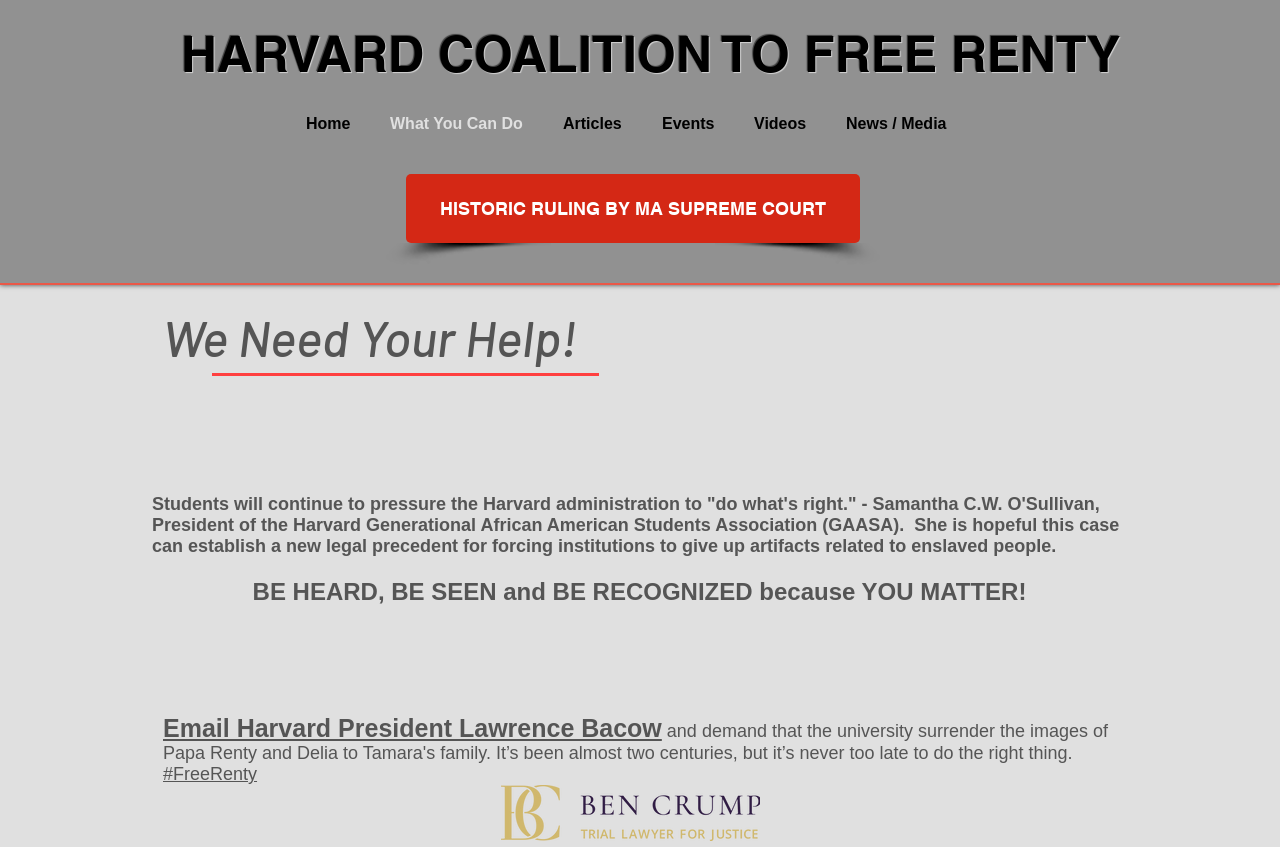Can you pinpoint the bounding box coordinates for the clickable element required for this instruction: "Check out the 'ben crump.png' image"? The coordinates should be four float numbers between 0 and 1, i.e., [left, top, right, bottom].

[0.391, 0.927, 0.594, 0.993]